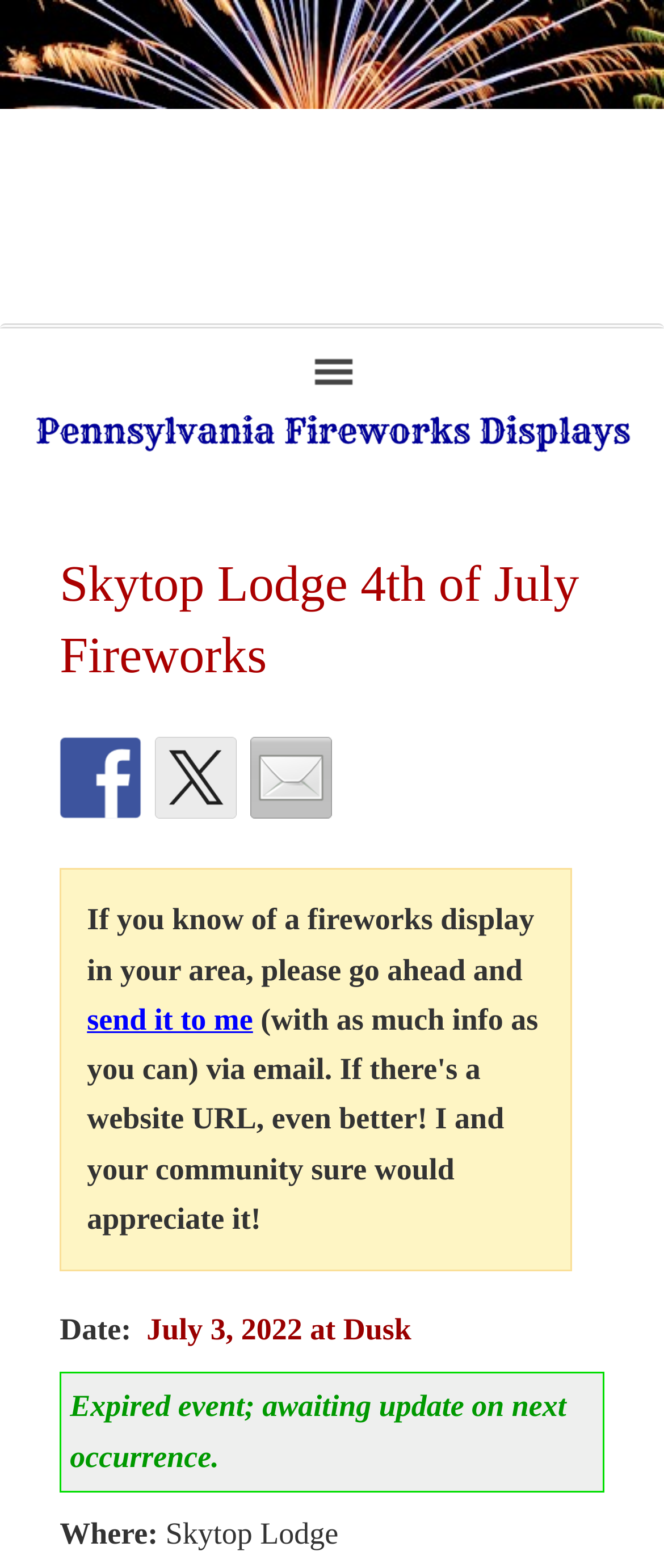How many social media links are on the webpage? Examine the screenshot and reply using just one word or a brief phrase.

3